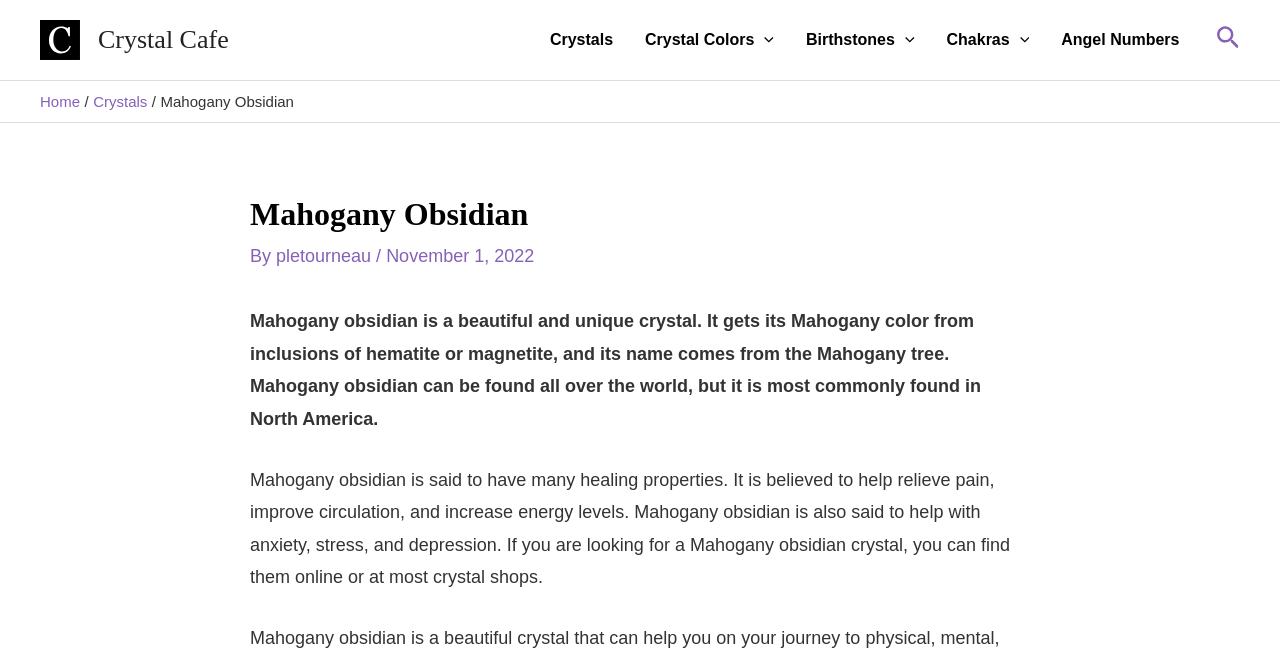Determine the bounding box coordinates of the element that should be clicked to execute the following command: "Go to the Home page".

[0.031, 0.141, 0.063, 0.167]